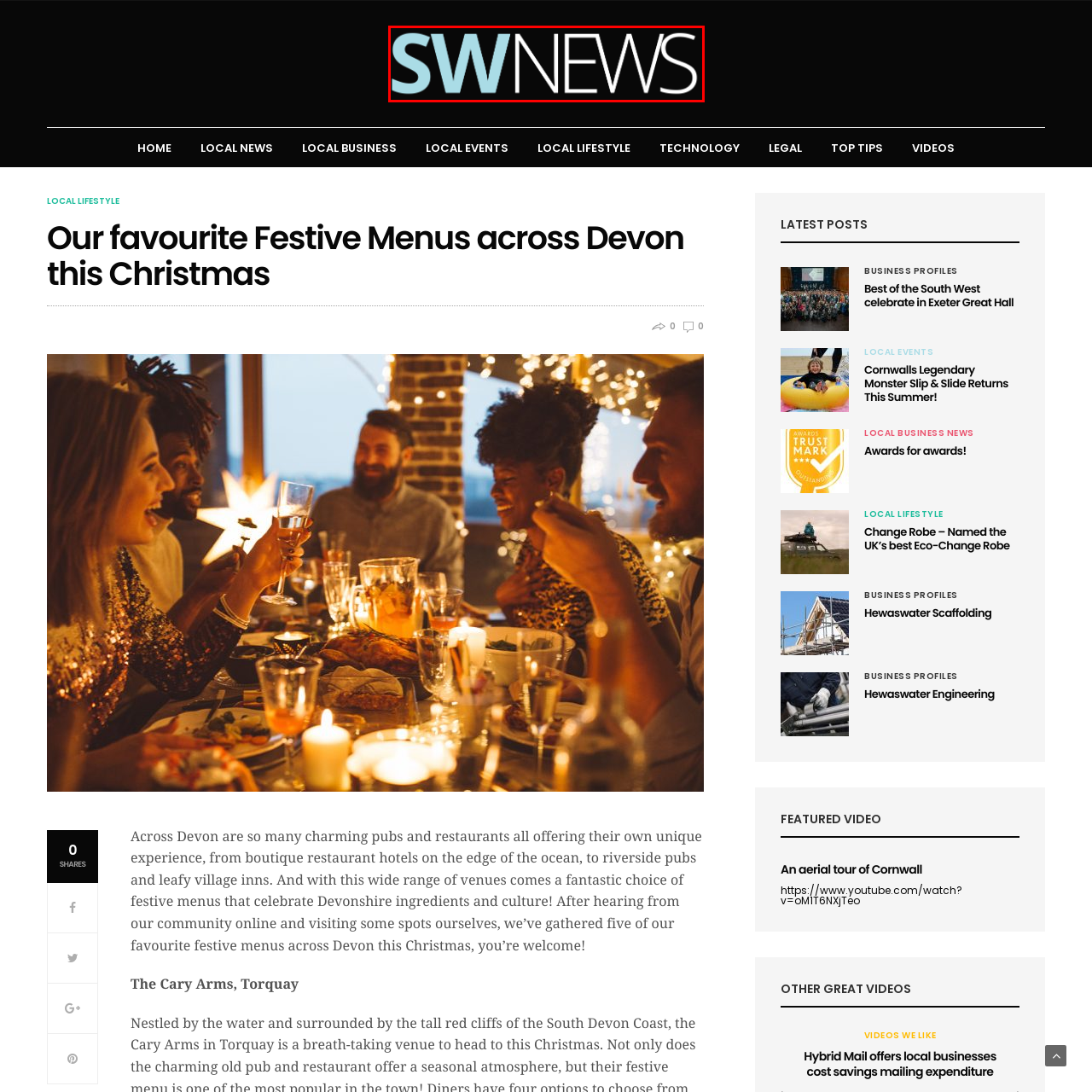Describe the contents of the image that is surrounded by the red box in a detailed manner.

The image showcases the logo of "SW News," representing a local news outlet that focuses on covering events and happenings in the South West region of the UK. The logo features the letters "SW" in a light blue color, while the word "NEWS" is prominently displayed in a bold, contrasting color, set against a sleek black background. This branding conveys a modern and professional image, highlighting the outlet's commitment to delivering timely and relevant news to its audience in Devon and beyond.